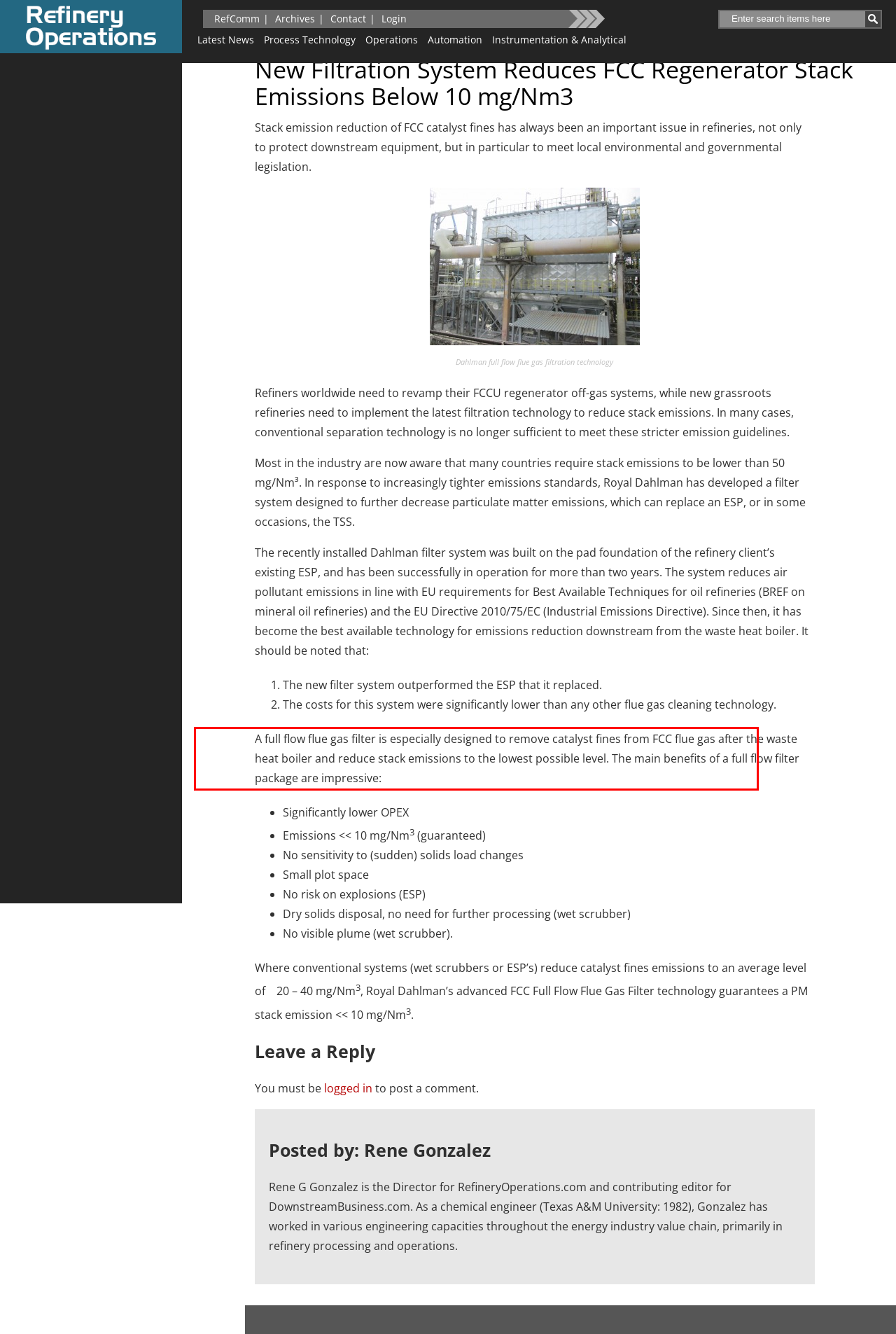Using the webpage screenshot, recognize and capture the text within the red bounding box.

A full flow flue gas filter is especially designed to remove catalyst fines from FCC flue gas after the waste heat boiler and reduce stack emissions to the lowest possible level. The main benefits of a full flow filter package are impressive: